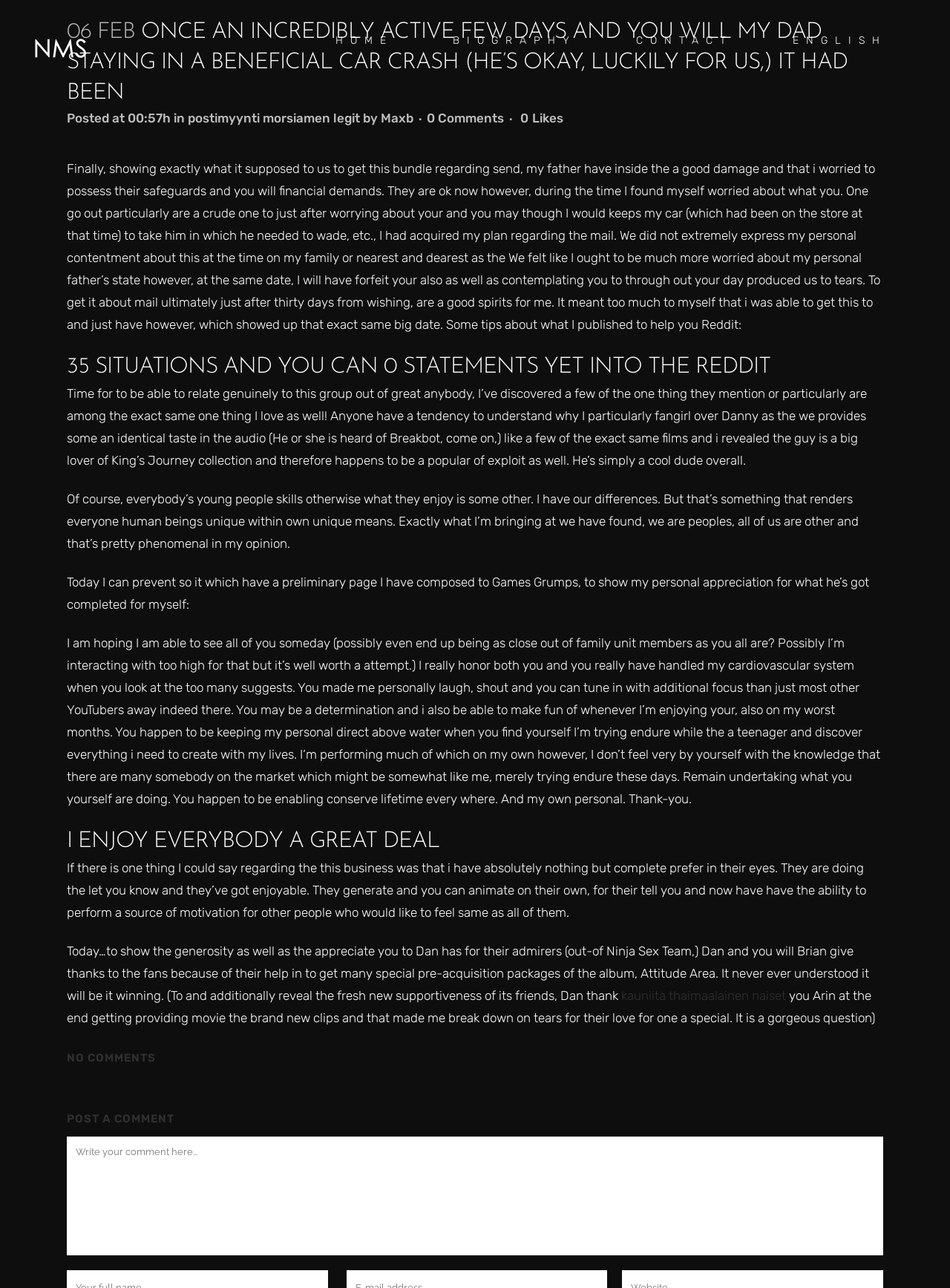Please answer the following question using a single word or phrase: 
What is the purpose of the textbox at the bottom?

To write a comment